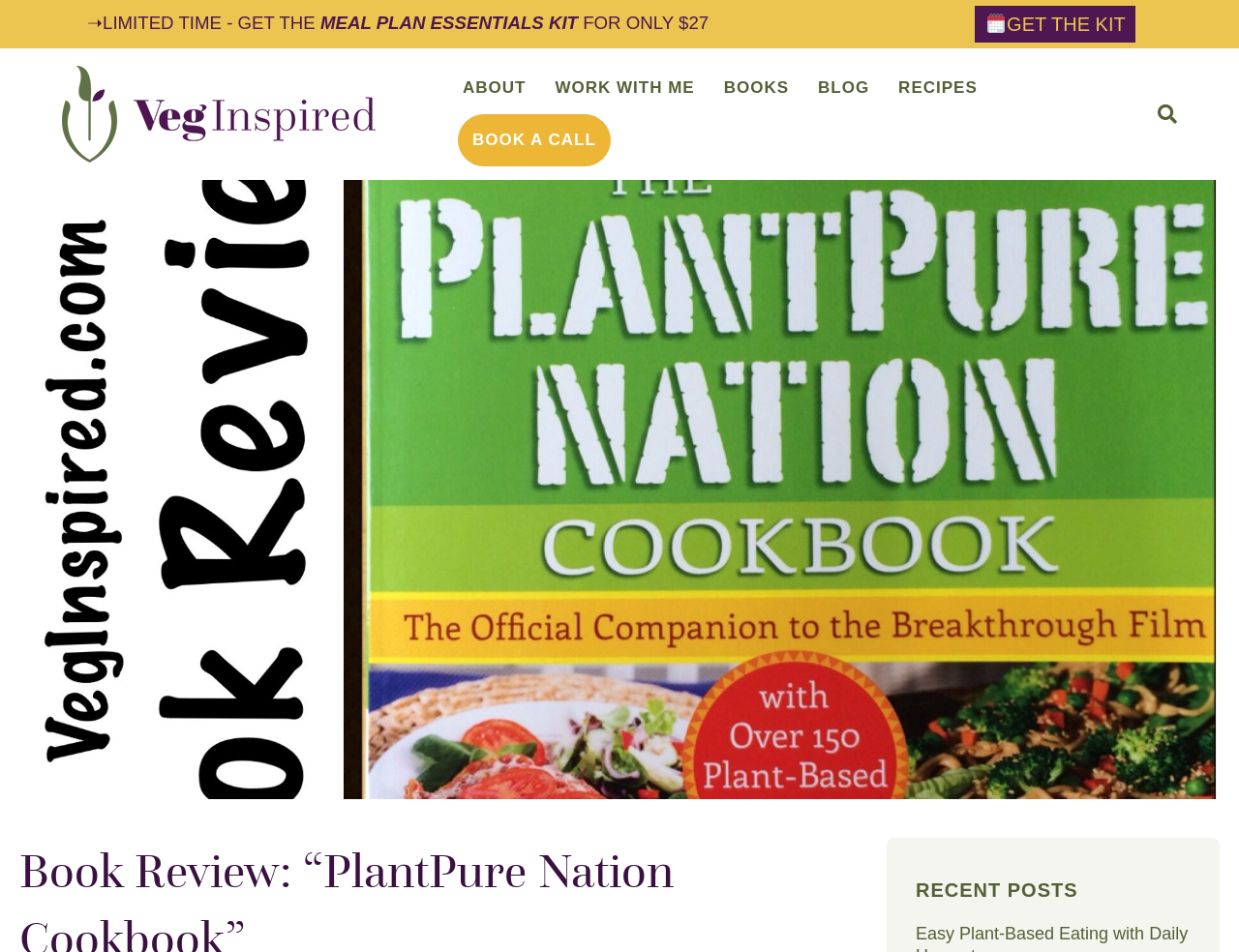Provide a brief response to the question using a single word or phrase: 
What is the name of the website?

VegInspired